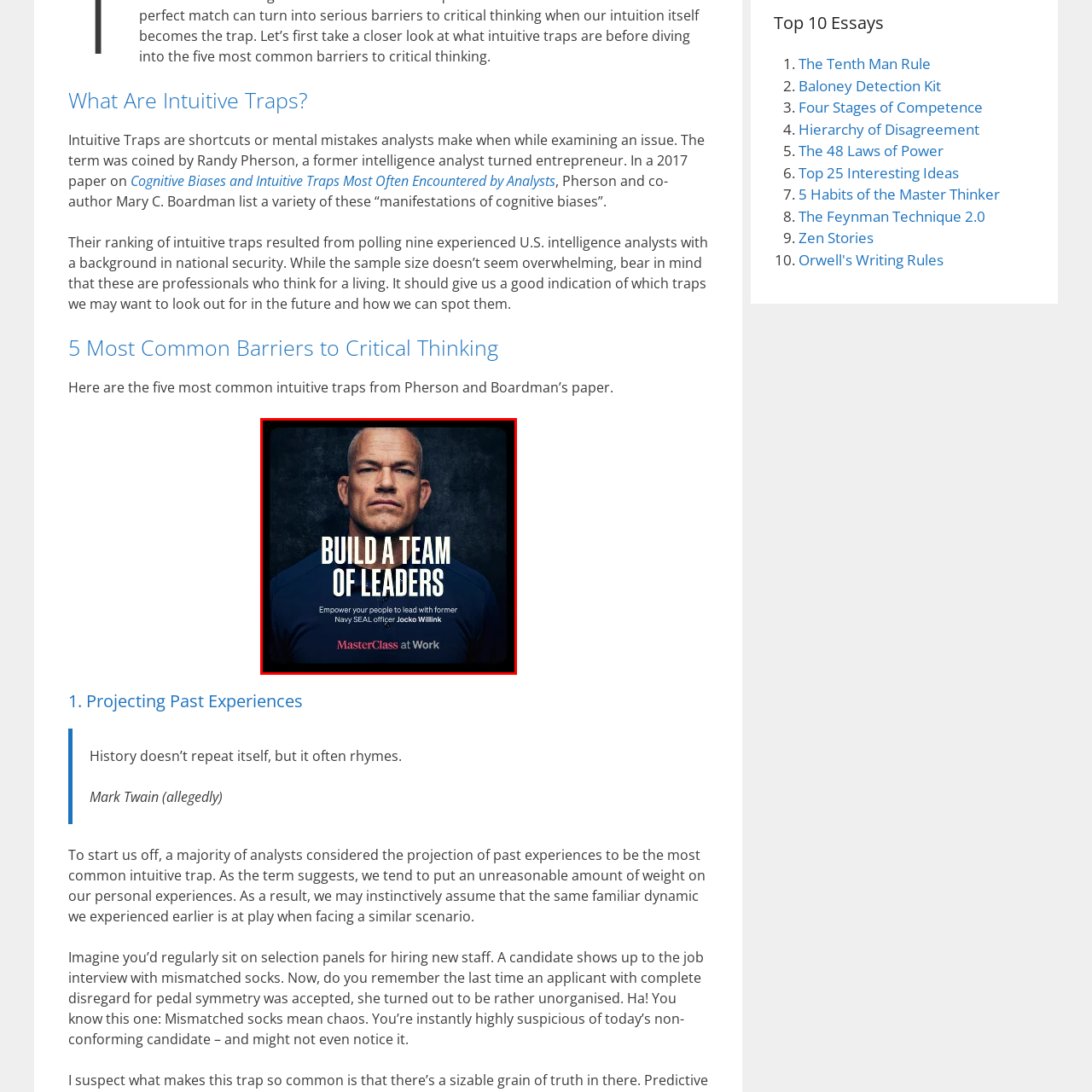Provide a comprehensive description of the image highlighted within the red bounding box.

The image promotes a MasterClass featuring Jocko Willink, a former Navy SEAL officer known for his expertise in leadership and personal development. The bold text at the top reads "BUILD A TEAM OF LEADERS," emphasizing the course's focus on leadership skills. Below, a call to action encourages viewers to "Empower your people to lead," suggesting that Willink's teachings aim to equip individuals with the necessary tools to foster leadership within their teams. The MasterClass branding at the bottom confirms the content's educational nature, inviting participants to enhance their leadership capabilities through Willink's insights and experiences.